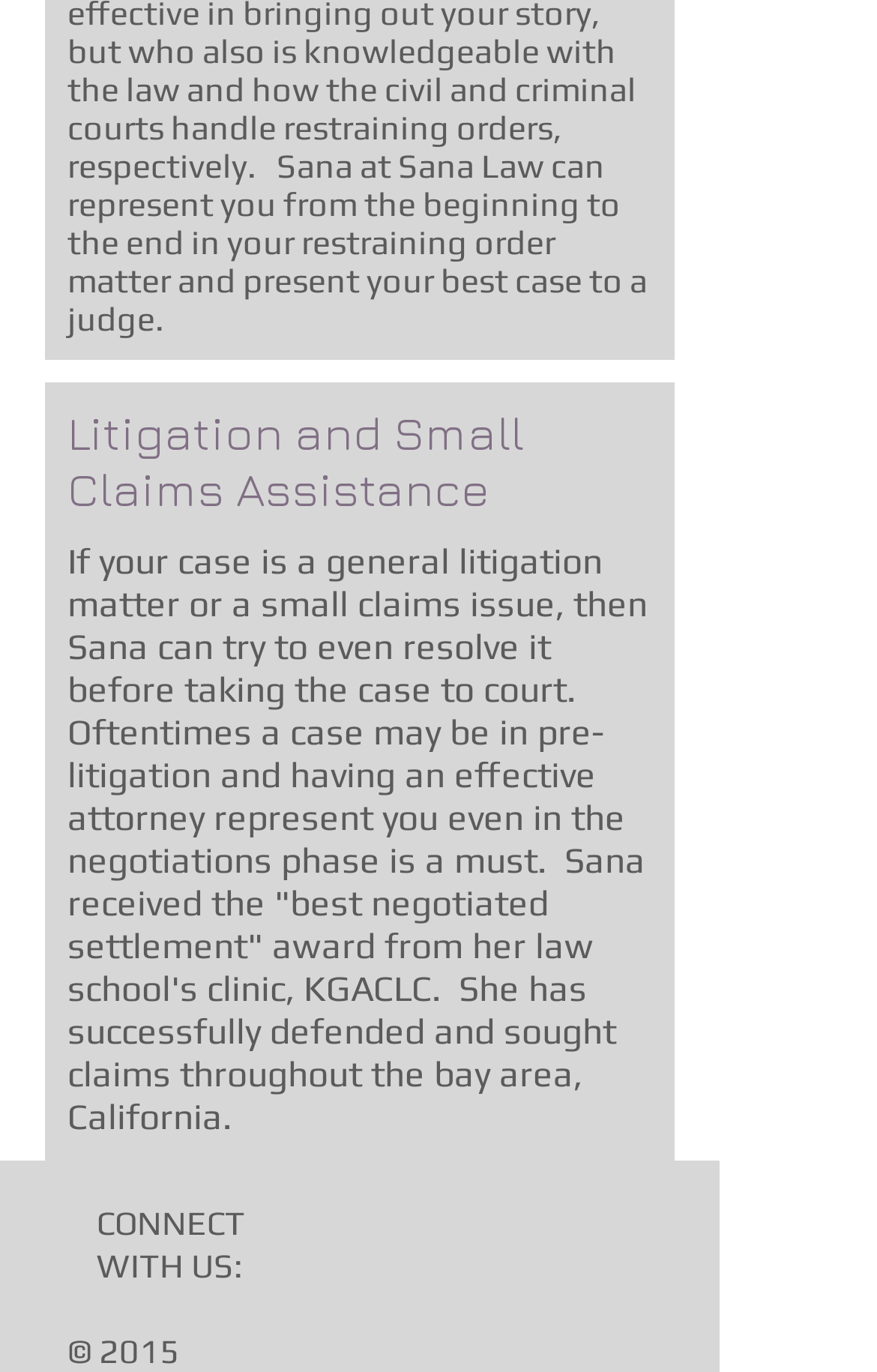What is the location where Sana has defended and sought claims?
Respond with a short answer, either a single word or a phrase, based on the image.

Bay area, California